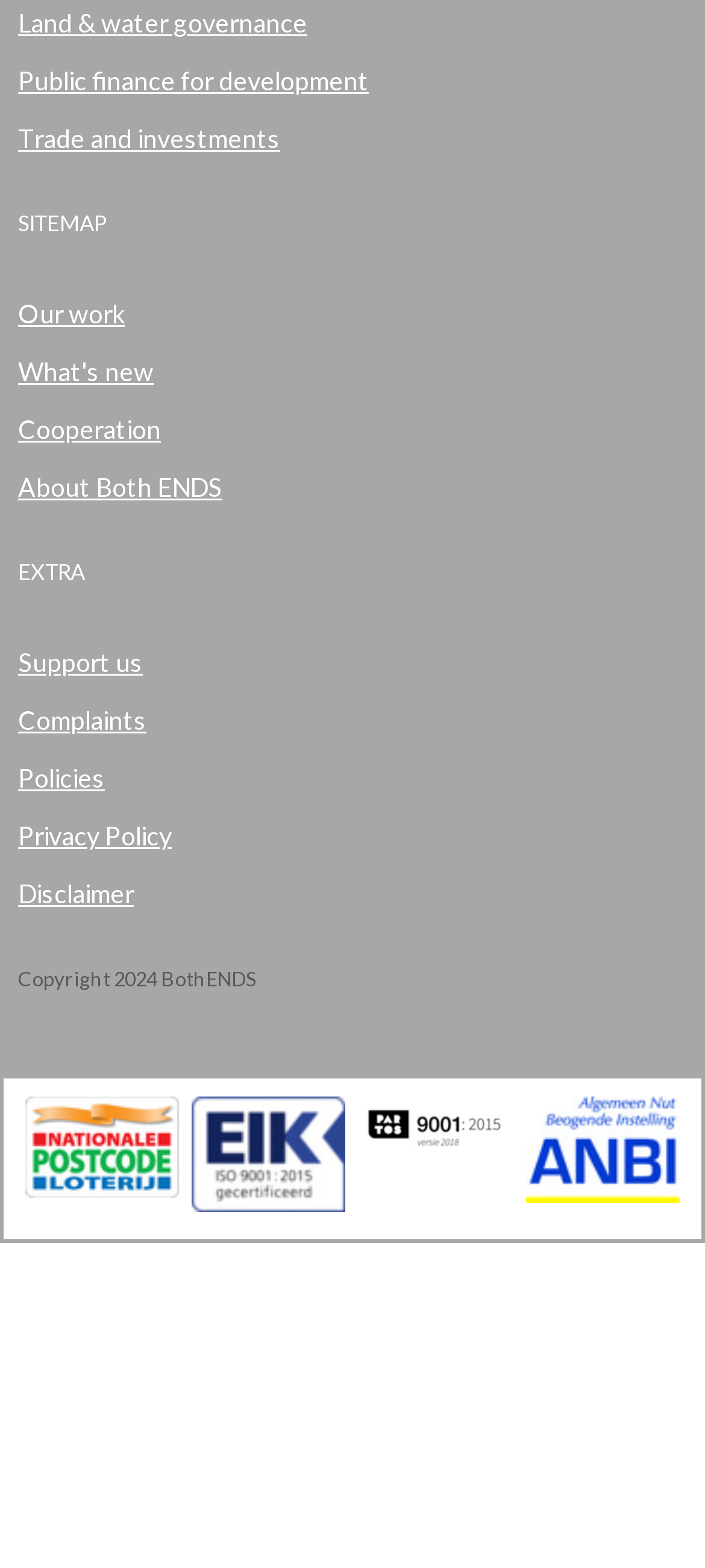Provide the bounding box coordinates of the HTML element described by the text: "Home". The coordinates should be in the format [left, top, right, bottom] with values between 0 and 1.

None